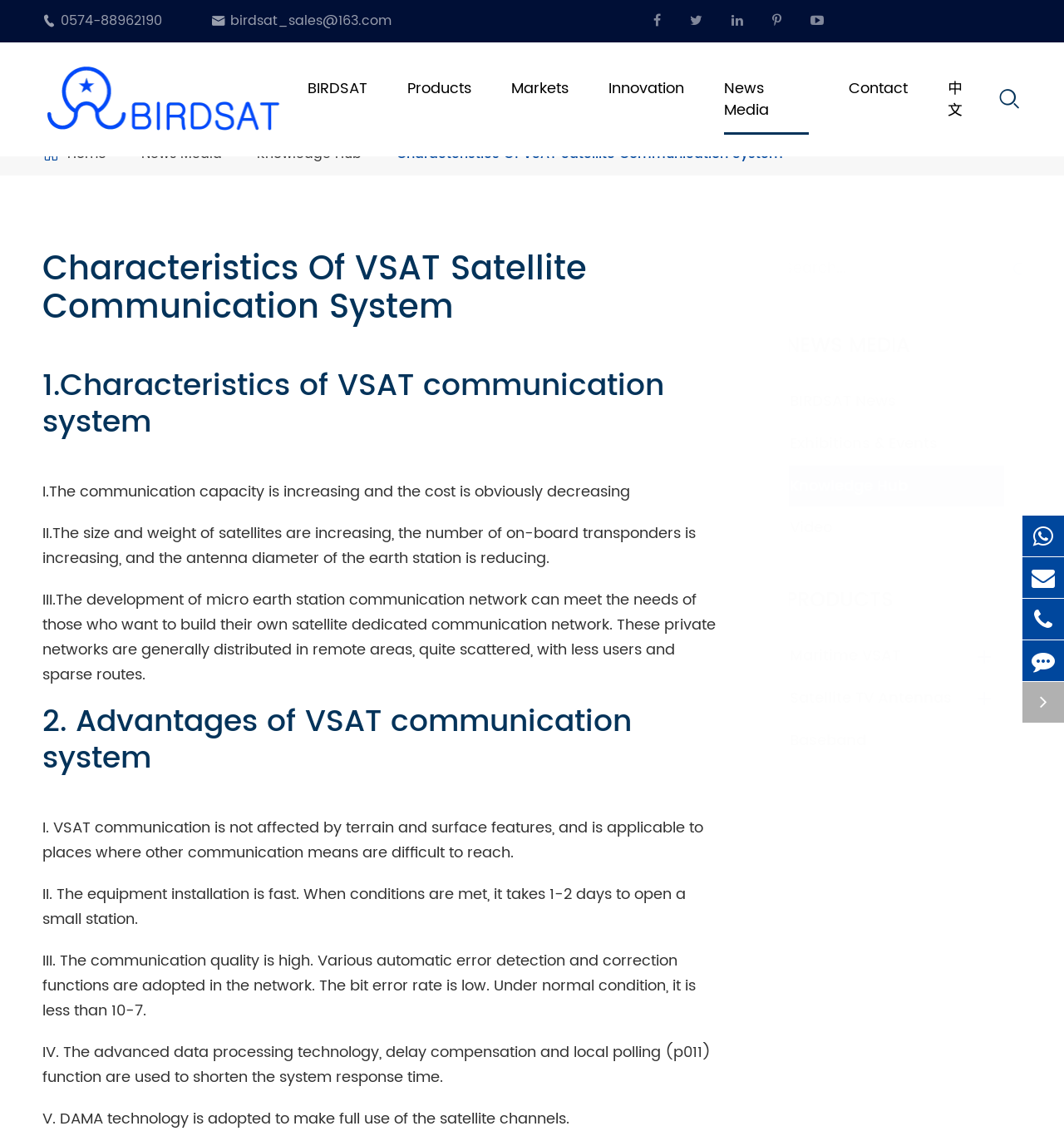Give a one-word or one-phrase response to the question: 
What are the advantages of VSAT communication system?

Several, including not being affected by terrain